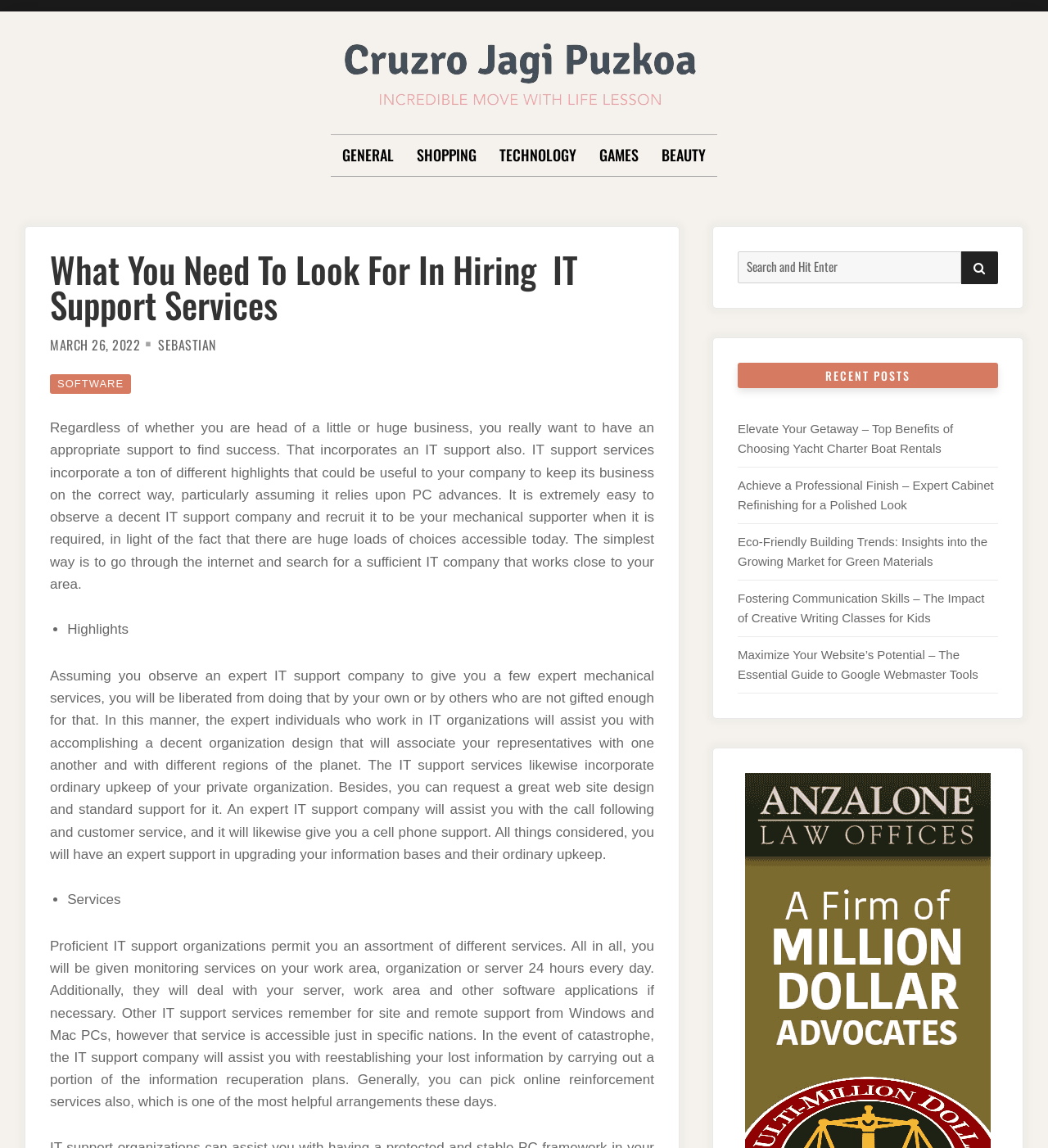Identify the bounding box for the element characterized by the following description: "General".

[0.327, 0.118, 0.376, 0.153]